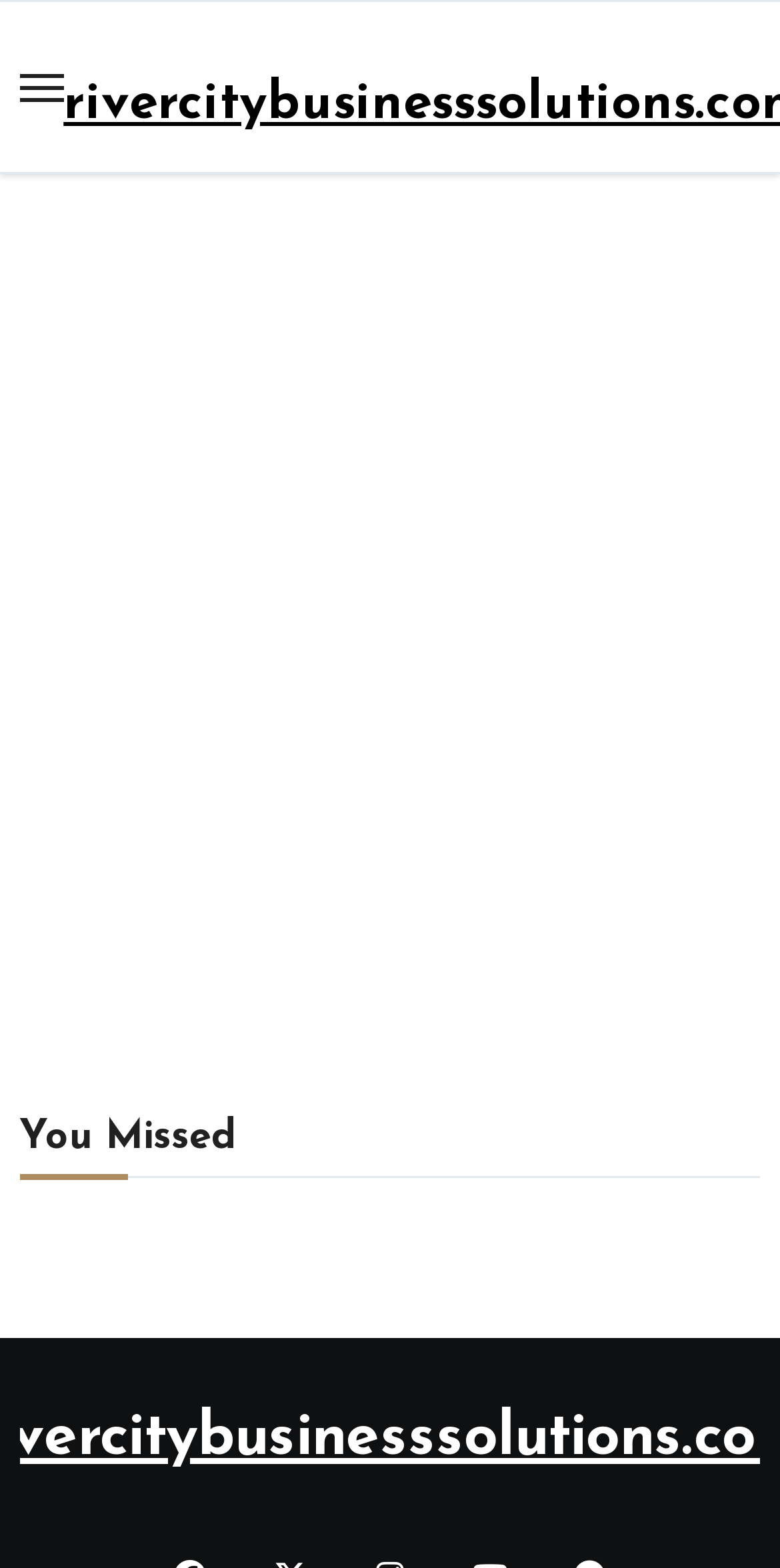Refer to the screenshot and give an in-depth answer to this question: What is the content type of the iframe?

The iframe has a description 'Advertisement', which implies that it contains an advertisement.